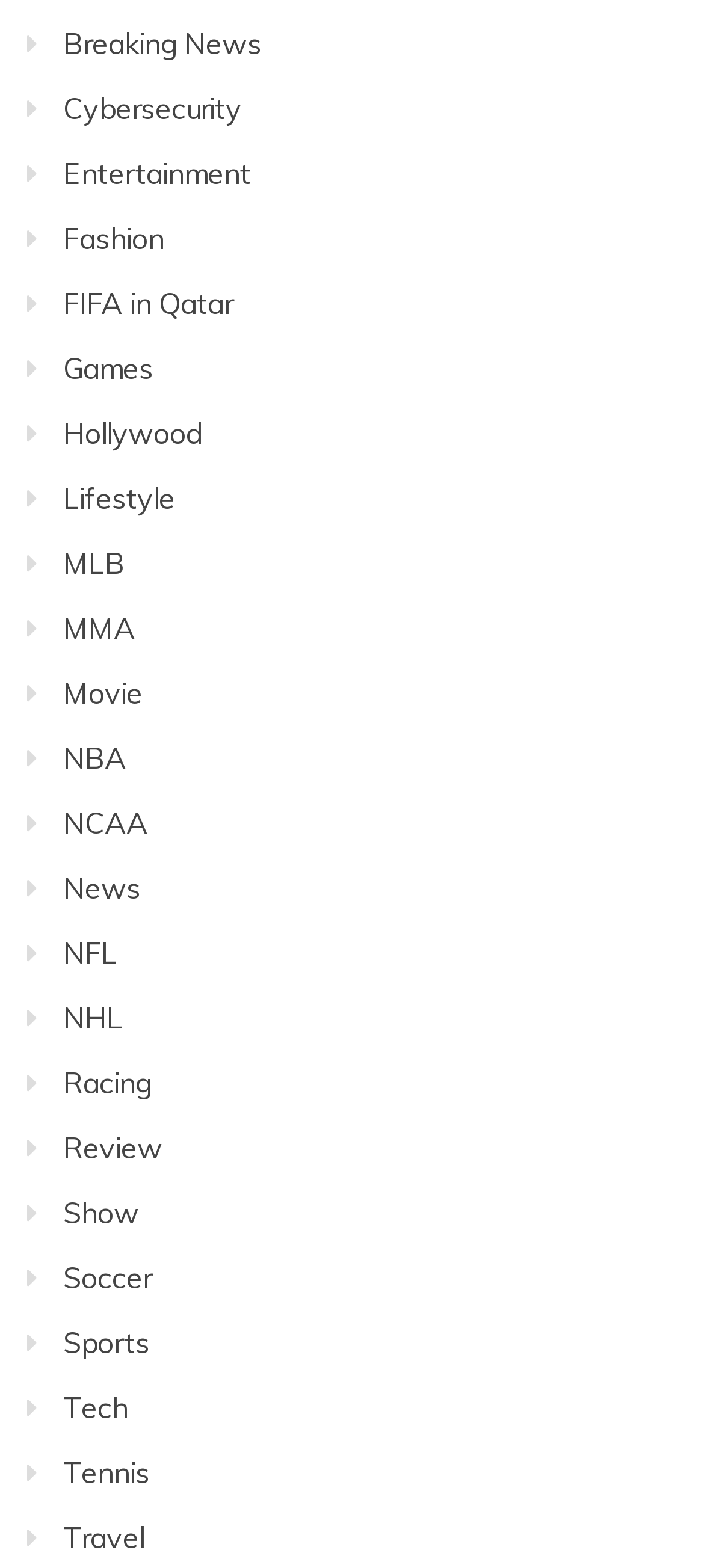What is the last category listed on the webpage?
Using the image, answer in one word or phrase.

Travel